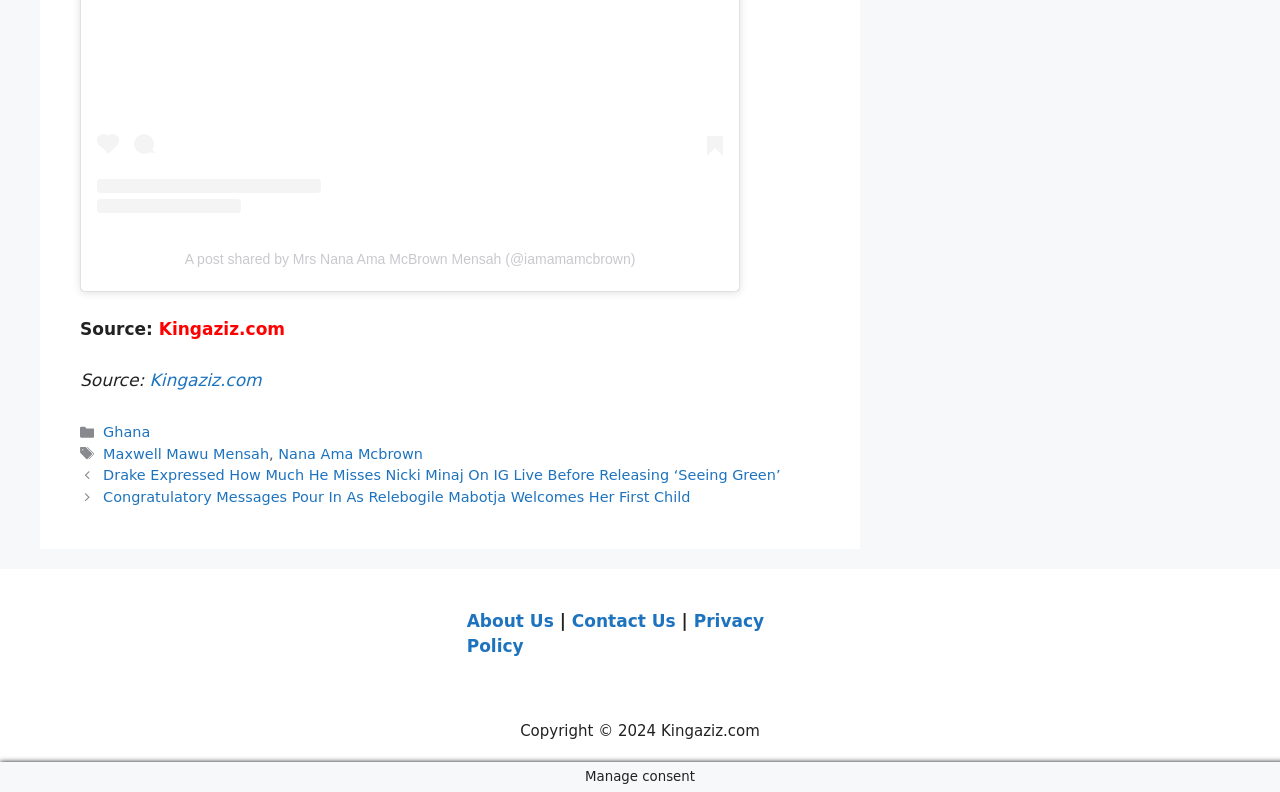Locate the bounding box coordinates of the element you need to click to accomplish the task described by this instruction: "View post about Drake".

[0.081, 0.59, 0.61, 0.61]